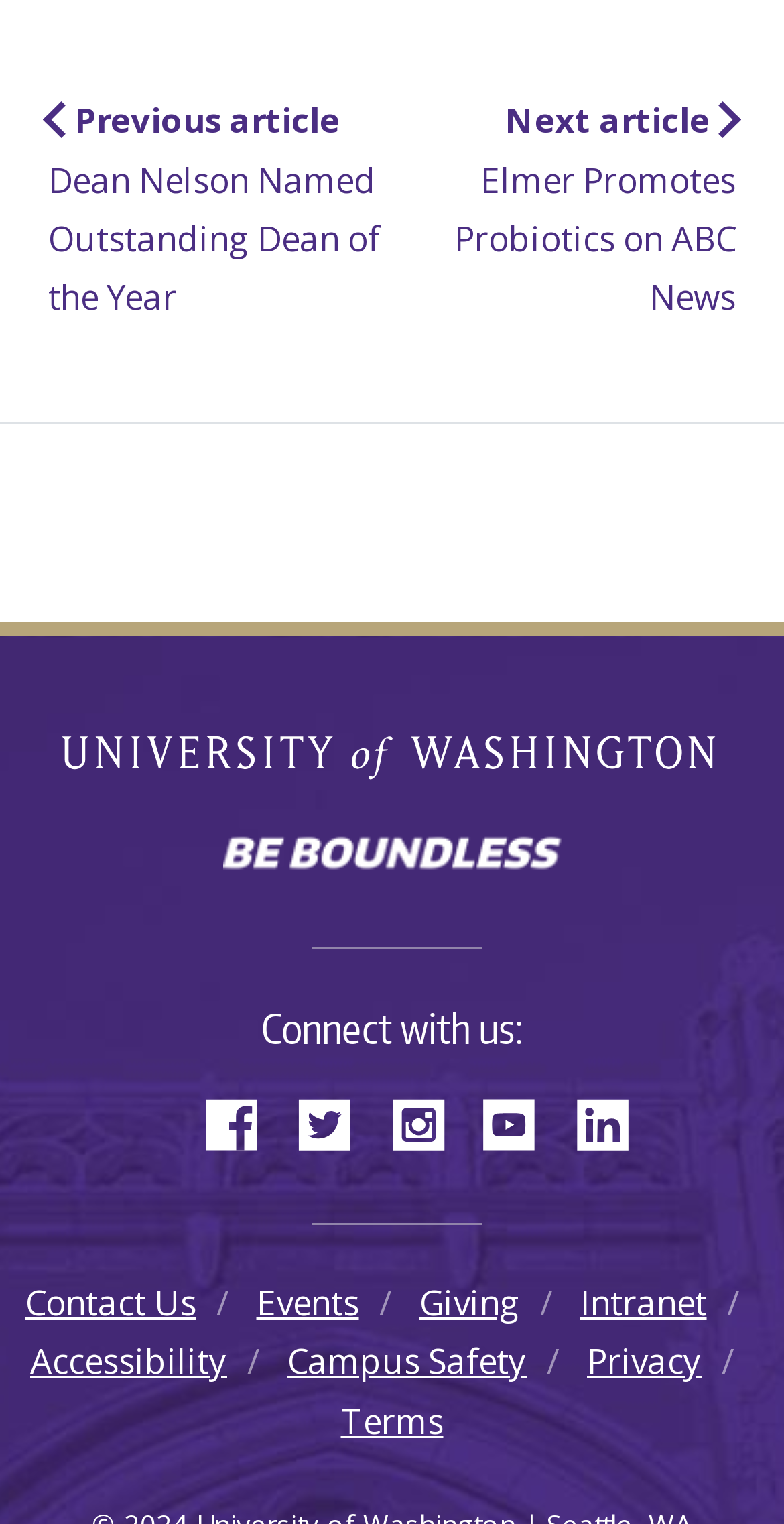How many navigation sections are there?
Based on the image, answer the question in a detailed manner.

I identified three navigation sections on the webpage: 'Post navigation' at the top, 'Connect with us:' in the middle, and 'footer navigation' at the bottom.